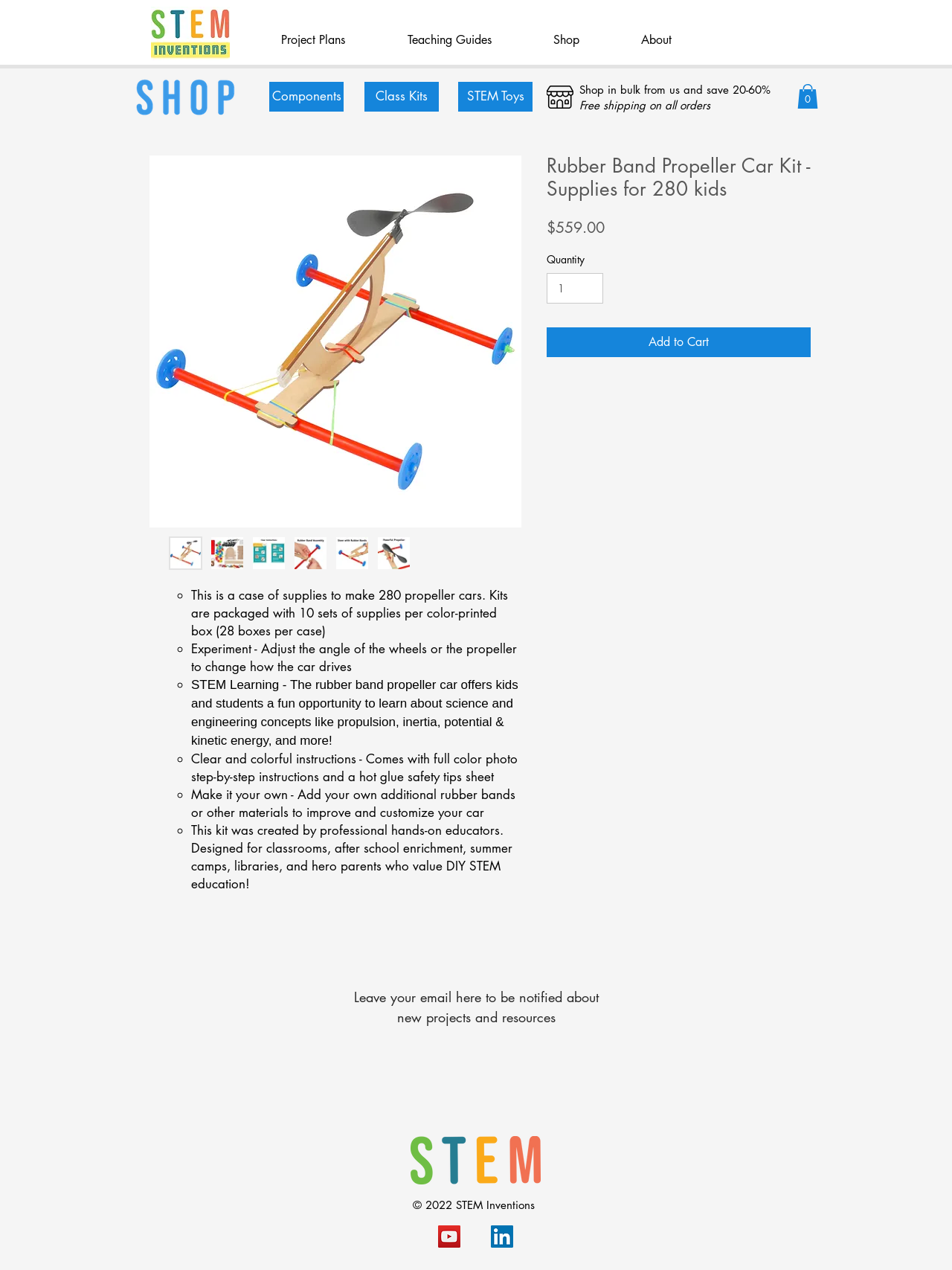How many sets of supplies are in each color-printed box?
Analyze the image and provide a thorough answer to the question.

According to the webpage content, specifically the description 'Kits are packaged with 10 sets of supplies per color-printed box (28 boxes per case)', it can be inferred that each color-printed box contains 10 sets of supplies.